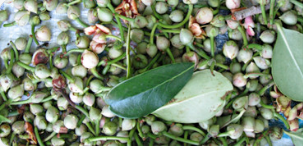Please provide a comprehensive response to the question based on the details in the image: What is the primary color of the seeds?

According to the caption, the seeds appear vibrant and varied in color, primarily showcasing green hues with touches of brown, indicating that green is the dominant color.